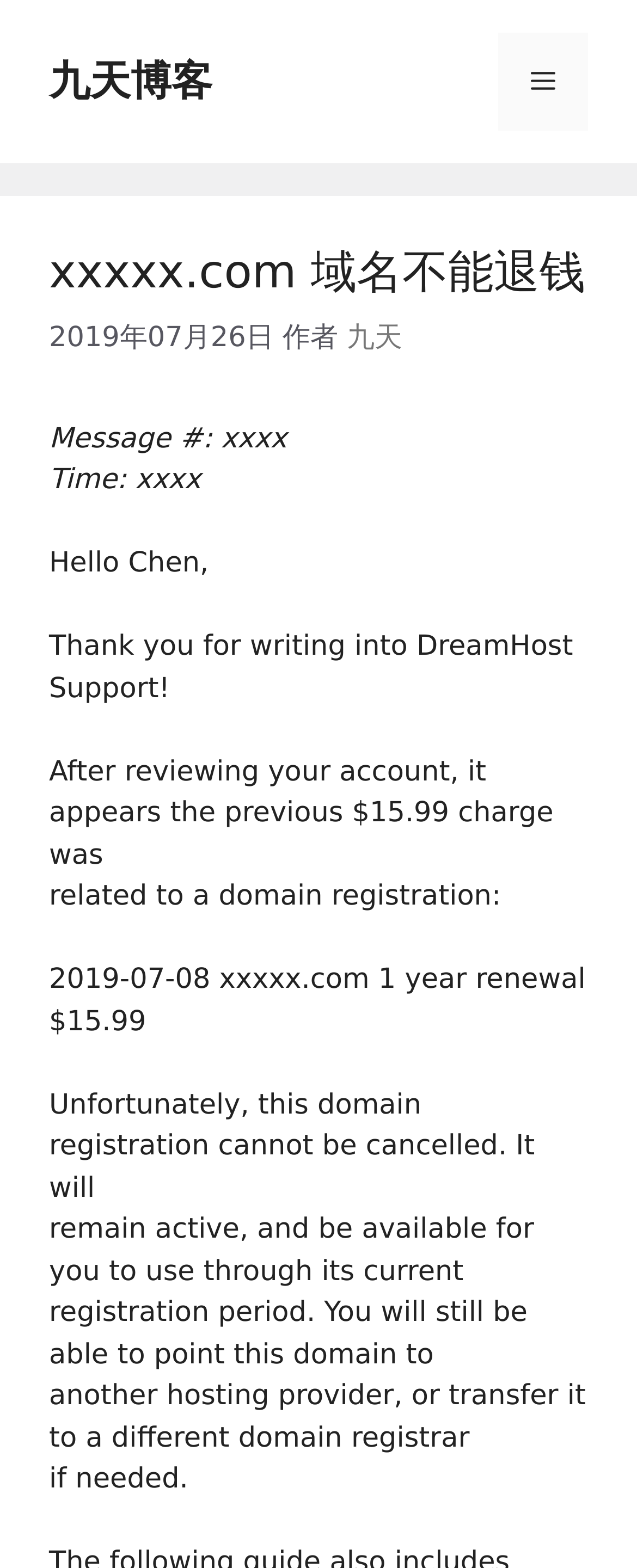Who is the author of the article?
Utilize the image to construct a detailed and well-explained answer.

I found the author of the article by looking at the header section, which is located below the navigation menu and above the article content. The author's name is mentioned next to the time element, and it is '九天'.